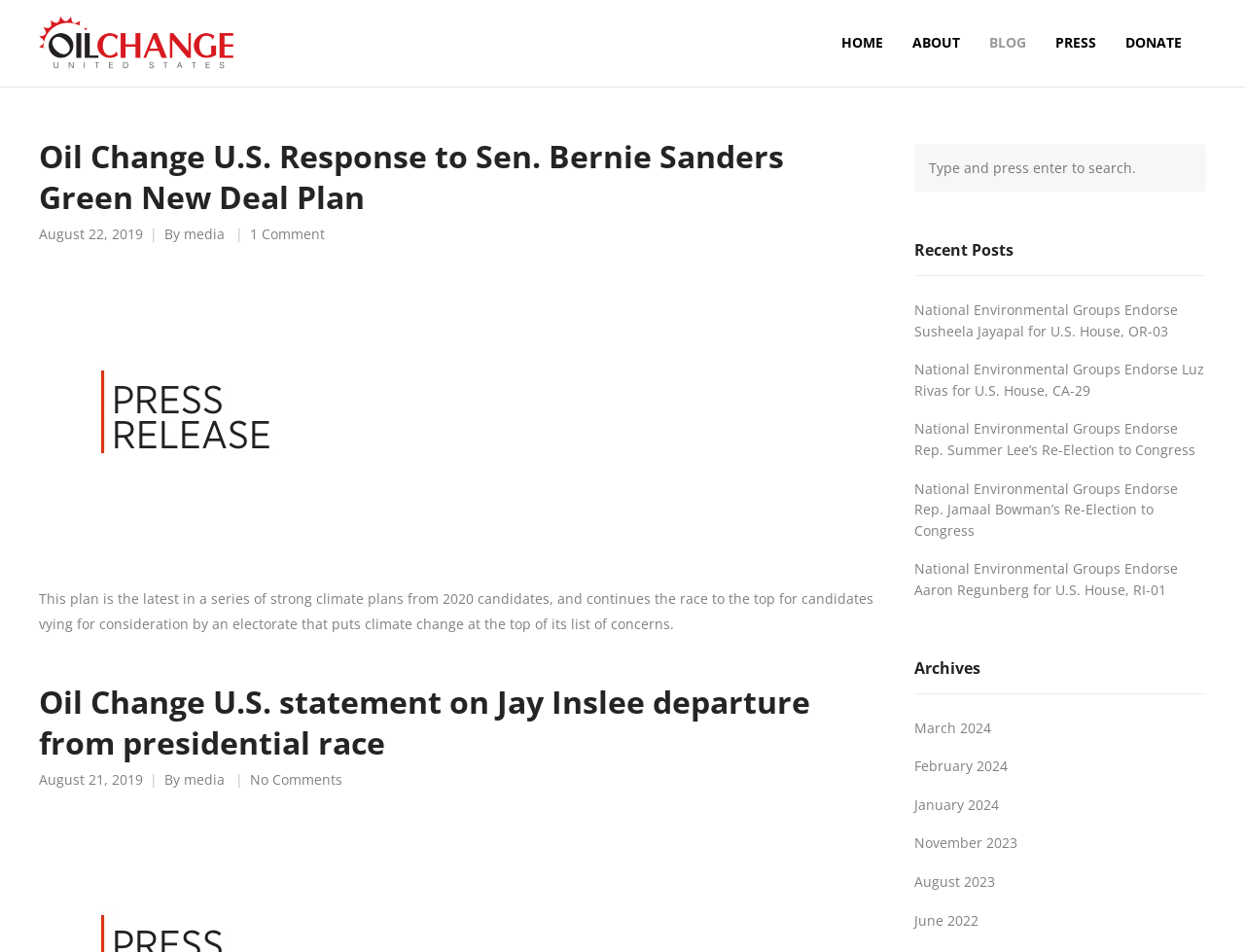How many months are listed in the 'Archives' section?
Can you give a detailed and elaborate answer to the question?

I identified the 'heading' element with the text 'Archives' and then counted the number of 'link' elements that follow it, which represent different months. There are six months listed in the 'Archives' section.